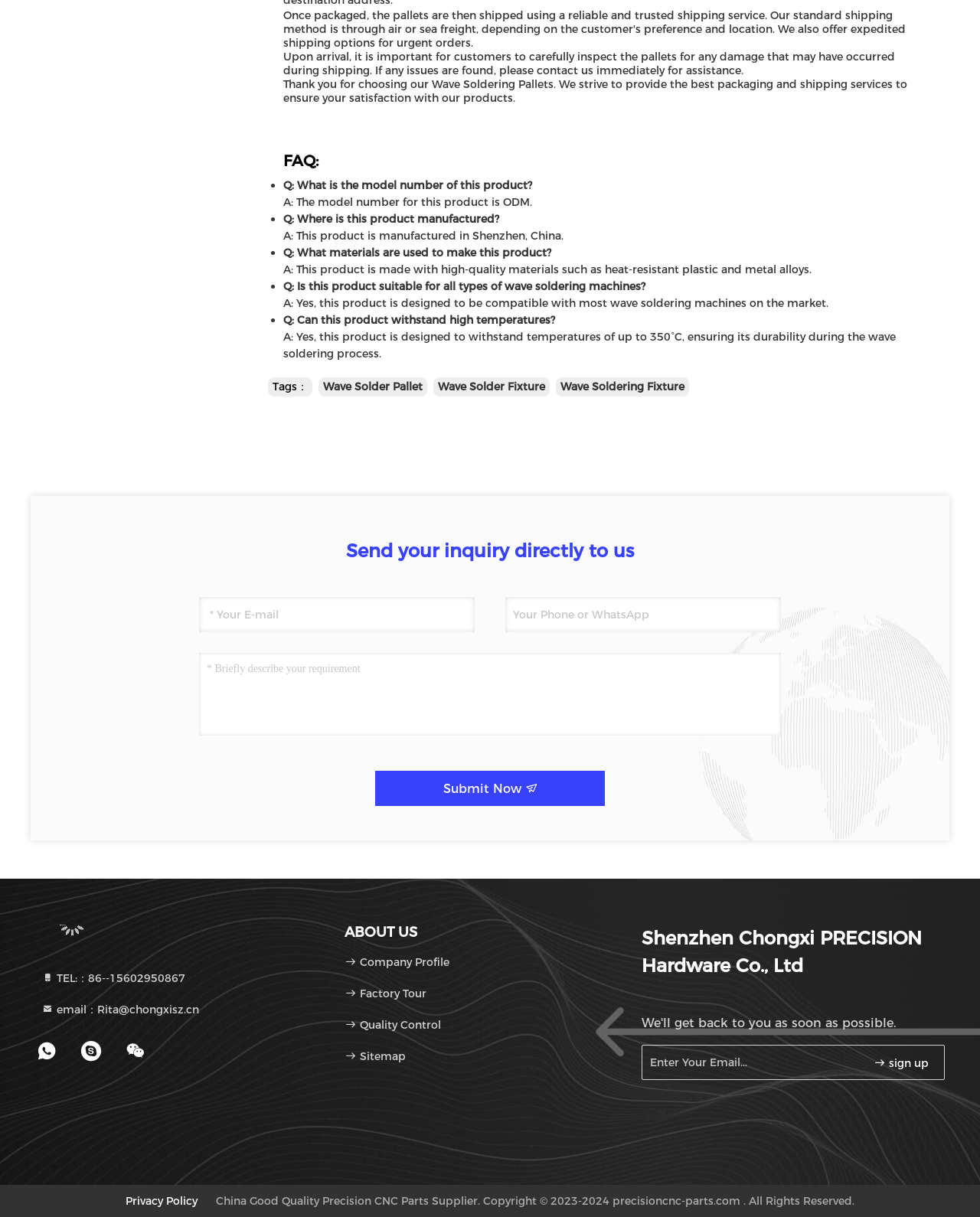Using the element description: "4 In the King's Service", determine the bounding box coordinates. The coordinates should be in the format [left, top, right, bottom], with values between 0 and 1.

None